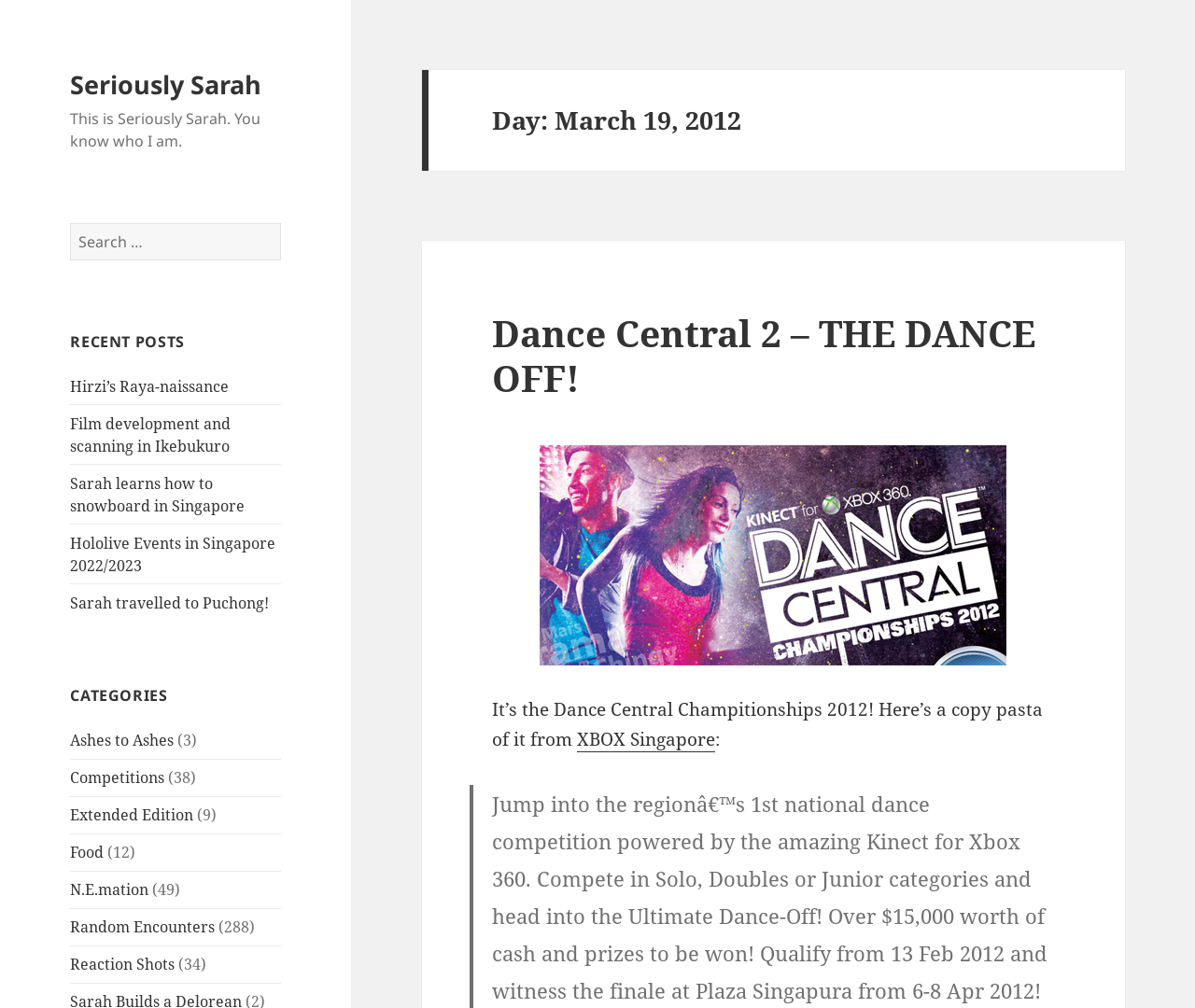Determine the bounding box coordinates of the area to click in order to meet this instruction: "Search for something".

[0.059, 0.221, 0.235, 0.258]